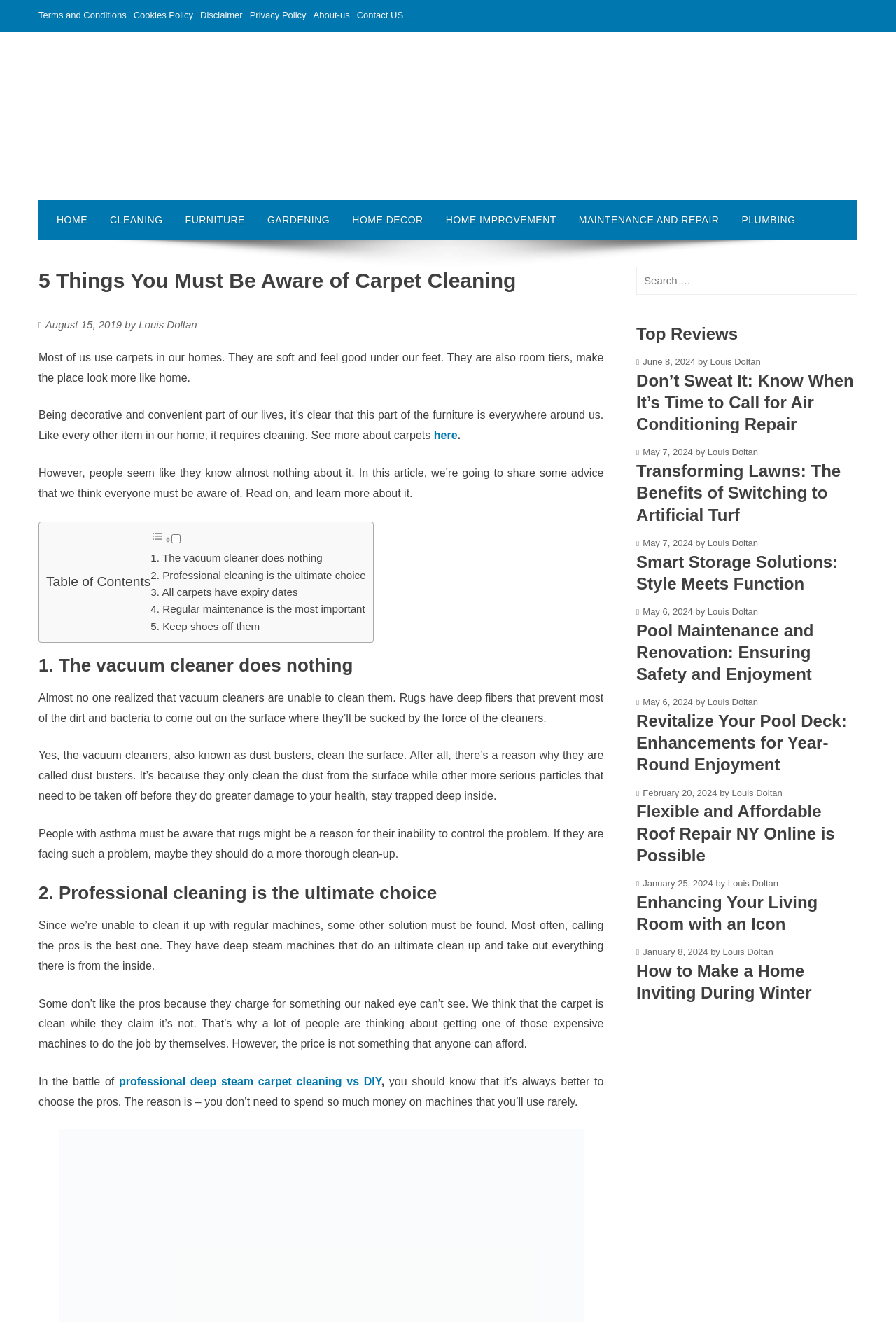Locate the bounding box coordinates of the UI element described by: "00:00". The bounding box coordinates should consist of four float numbers between 0 and 1, i.e., [left, top, right, bottom].

None